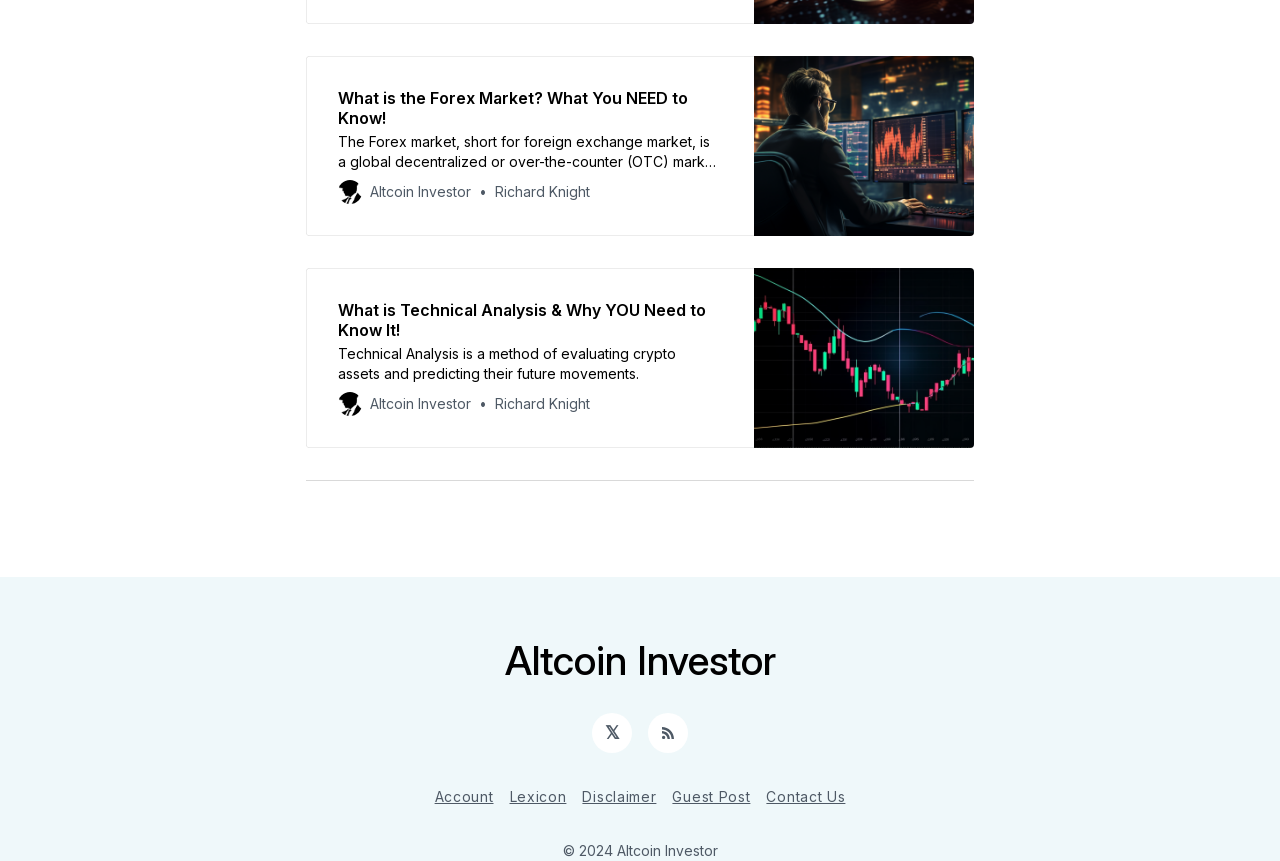Kindly determine the bounding box coordinates of the area that needs to be clicked to fulfill this instruction: "Contact Us".

[0.599, 0.912, 0.66, 0.94]